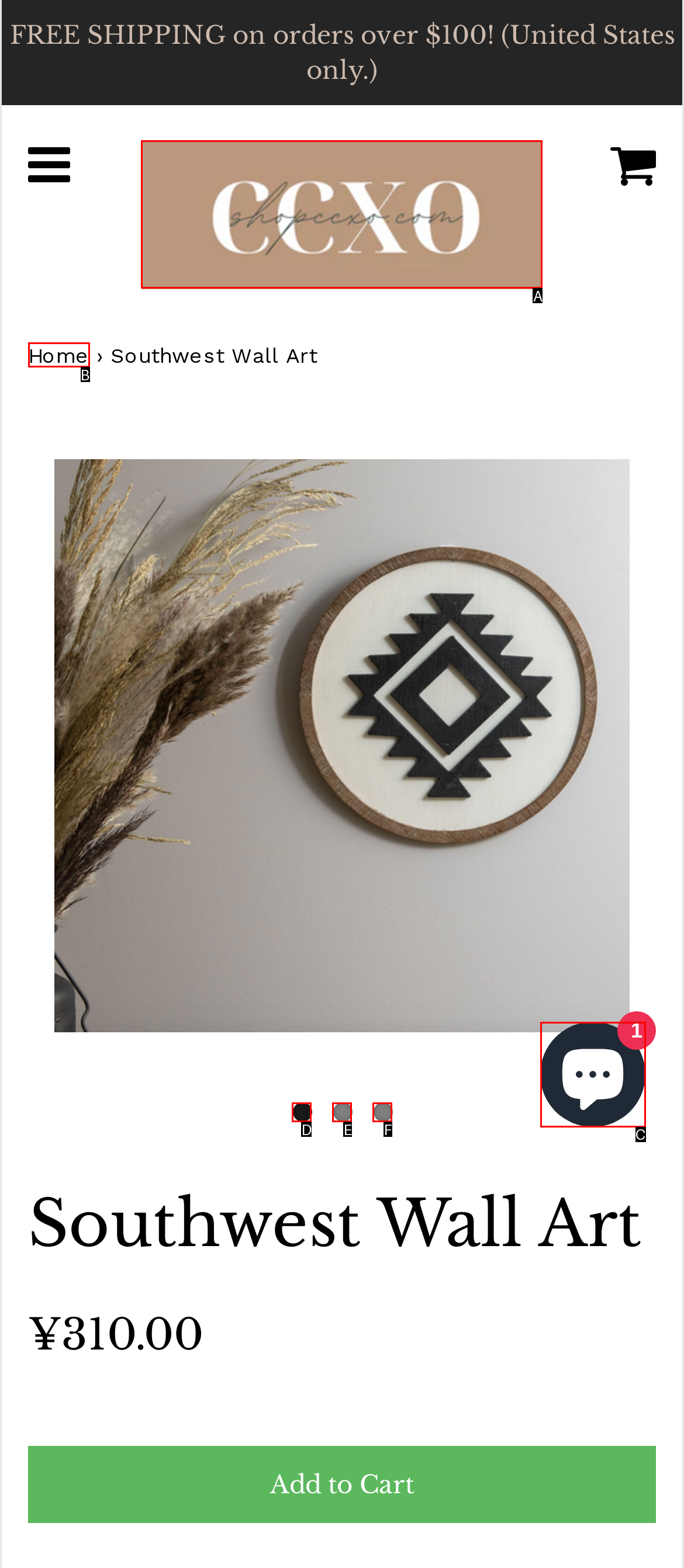Identify the UI element described as: 1
Answer with the option's letter directly.

C